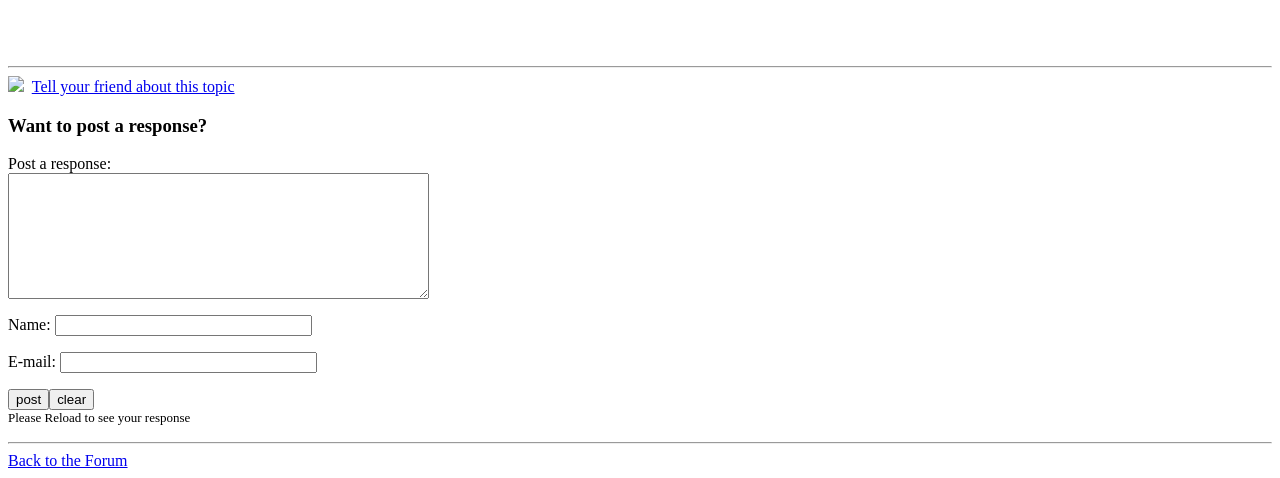Given the description Back to the Forum, predict the bounding box coordinates of the UI element. Ensure the coordinates are in the format (top-left x, top-left y, bottom-right x, bottom-right y) and all values are between 0 and 1.

[0.006, 0.946, 0.1, 0.982]